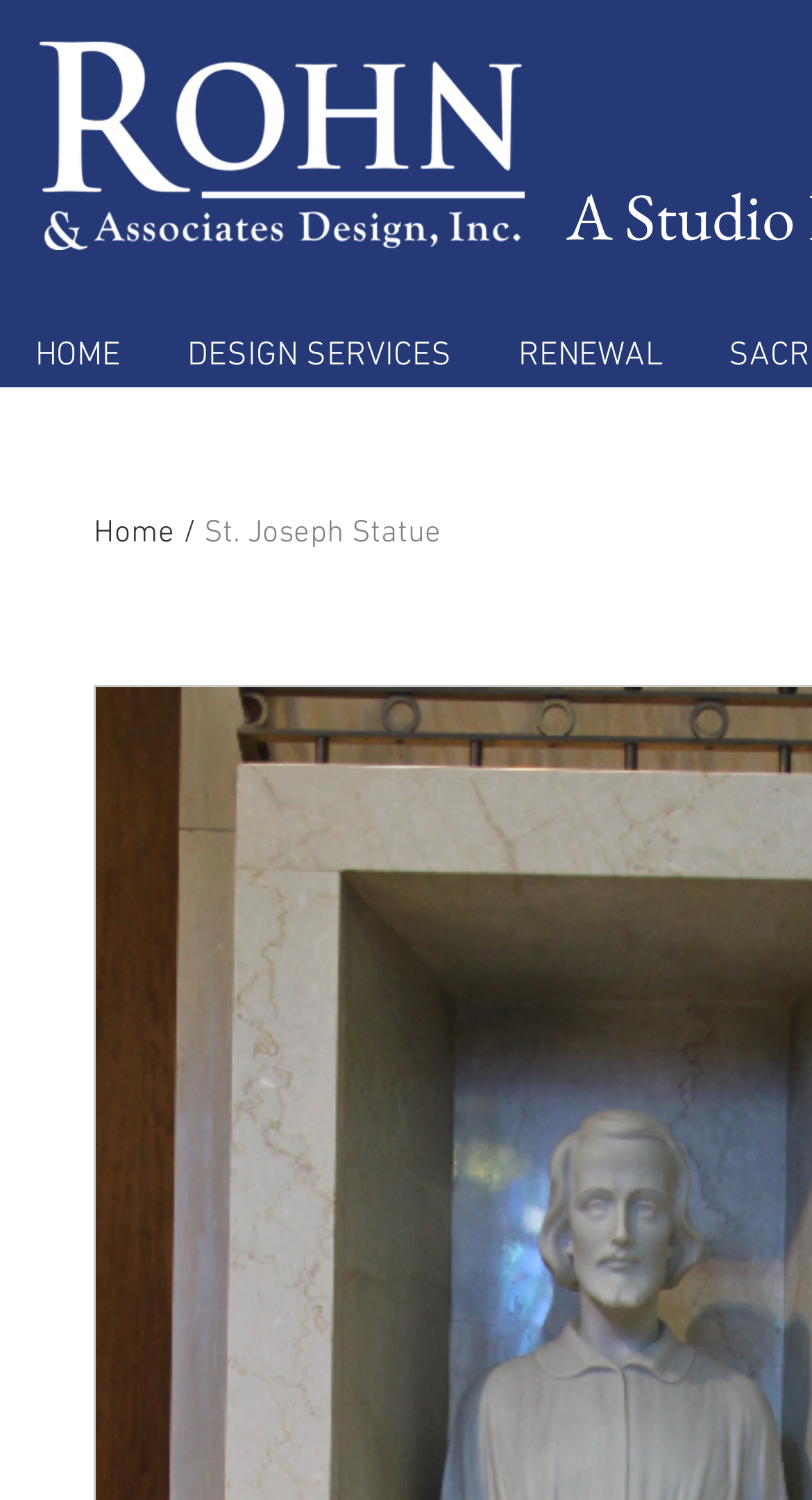Answer the following inquiry with a single word or phrase:
What is the logo image on the top left?

Rohn_logo_white